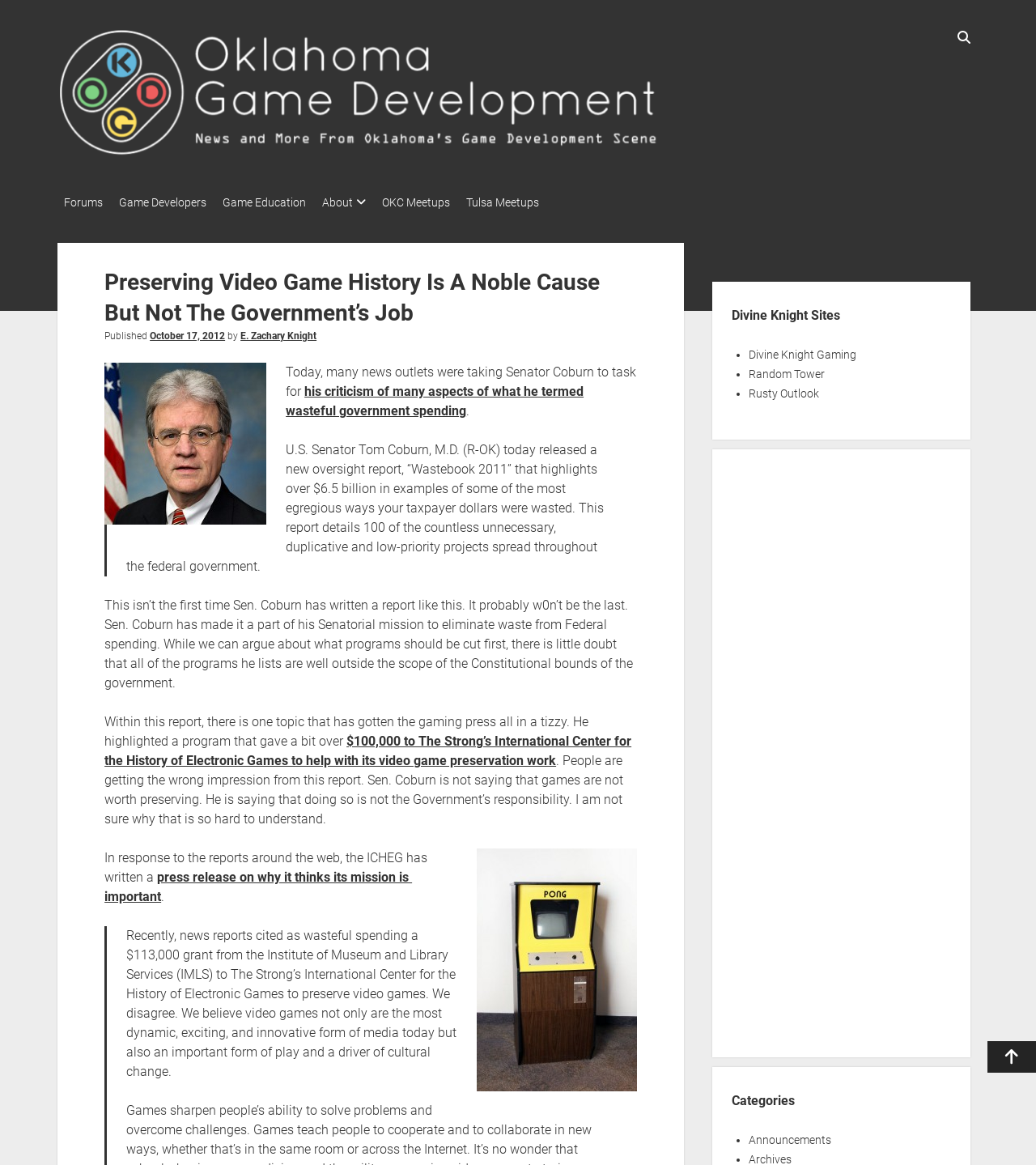Locate the bounding box coordinates of the clickable part needed for the task: "Go to forums".

[0.056, 0.166, 0.106, 0.184]